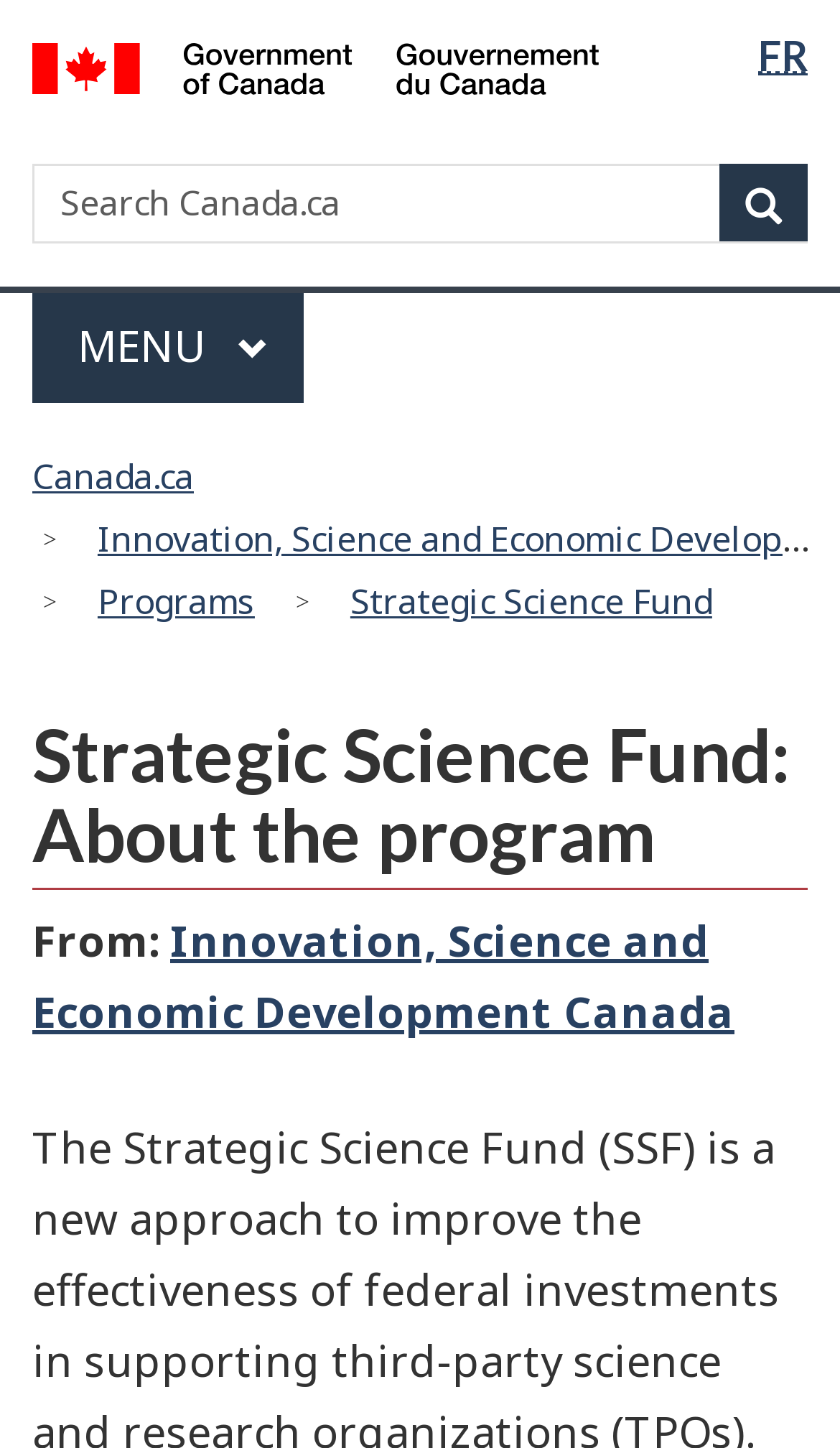Please identify the bounding box coordinates of the element that needs to be clicked to execute the following command: "Select French language". Provide the bounding box using four float numbers between 0 and 1, formatted as [left, top, right, bottom].

[0.903, 0.022, 0.962, 0.054]